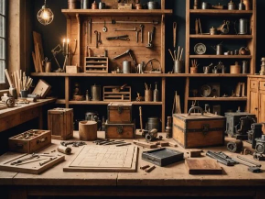Can you give a detailed response to the following question using the information from the image? What type of atmosphere is evoked in the workshop?

The dim lighting in the workshop highlights the intricate details of the wooden surfaces and metal tools, creating a sense of craftsmanship and creativity, which in turn evokes a warm and inviting atmosphere, making the space feel cozy and artisanal.